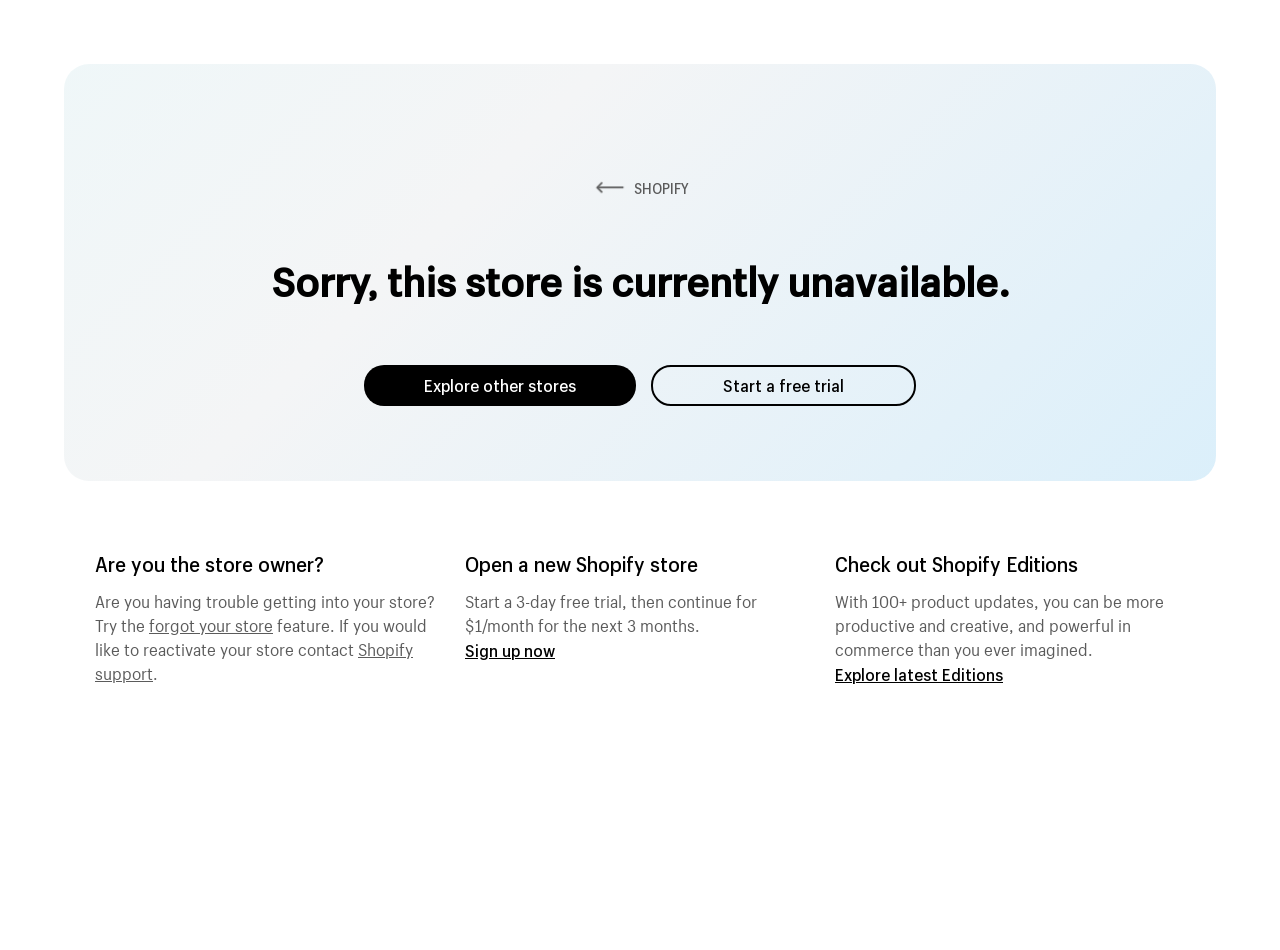Identify the bounding box for the described UI element. Provide the coordinates in (top-left x, top-left y, bottom-right x, bottom-right y) format with values ranging from 0 to 1: Shopify support

[0.074, 0.667, 0.323, 0.72]